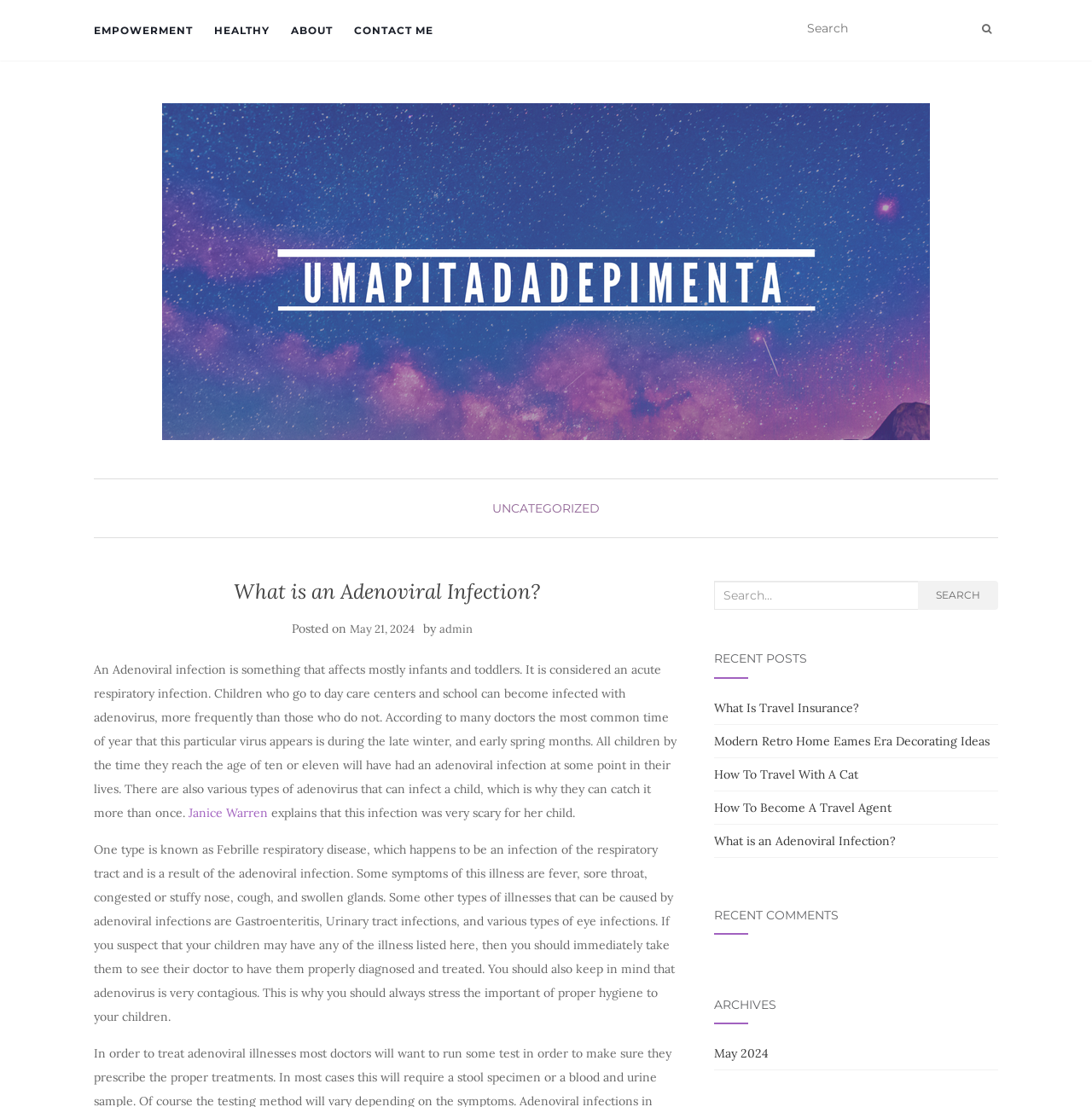What is the purpose of the textbox at the top right corner of the webpage?
Please provide a single word or phrase as your answer based on the image.

Search